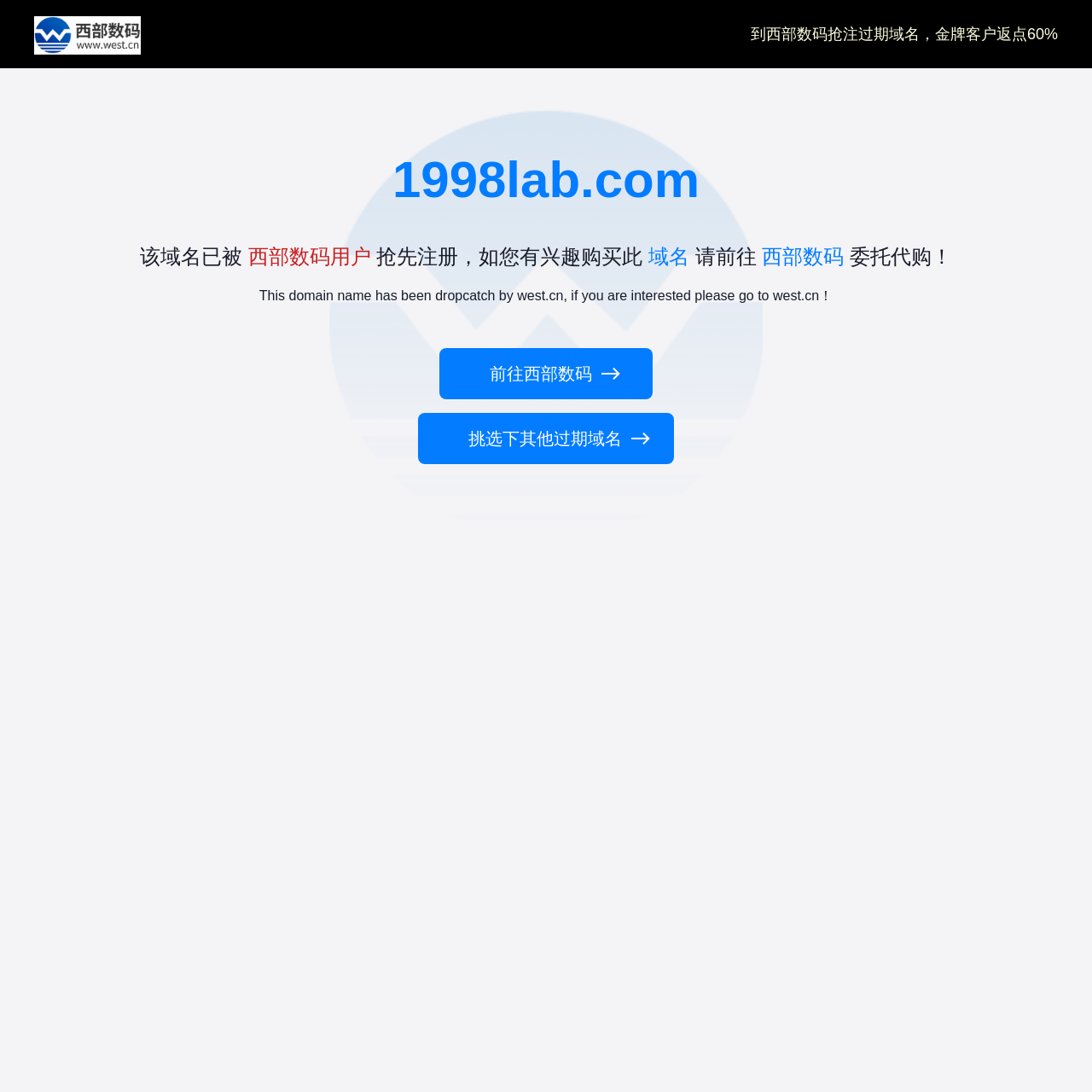What is the name of the company that registered the domain name? Based on the screenshot, please respond with a single word or phrase.

west.cn